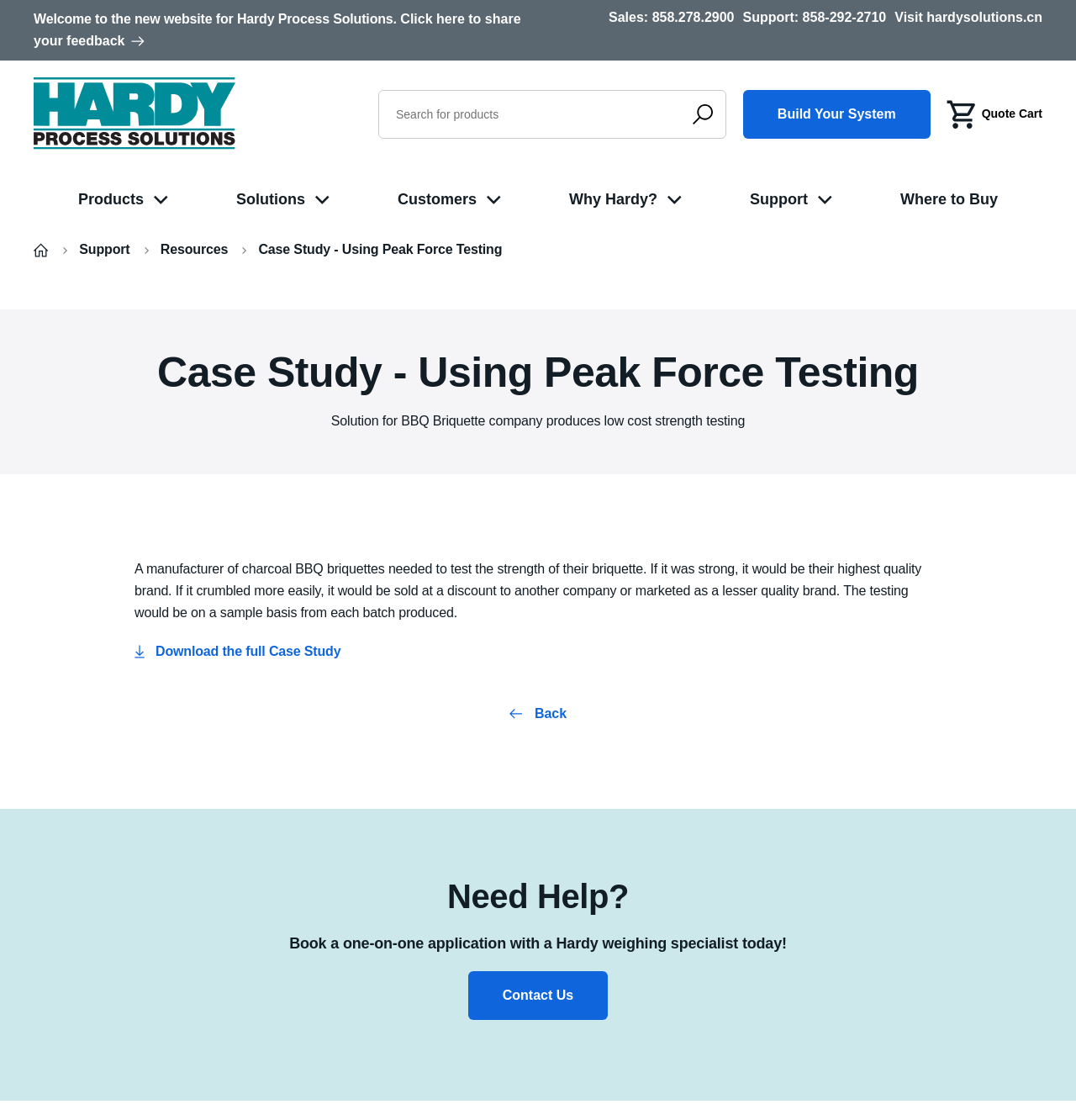Using the webpage screenshot and the element description Where to Buy, determine the bounding box coordinates. Specify the coordinates in the format (top-left x, top-left y, bottom-right x, bottom-right y) with values ranging from 0 to 1.

[0.837, 0.154, 0.927, 0.203]